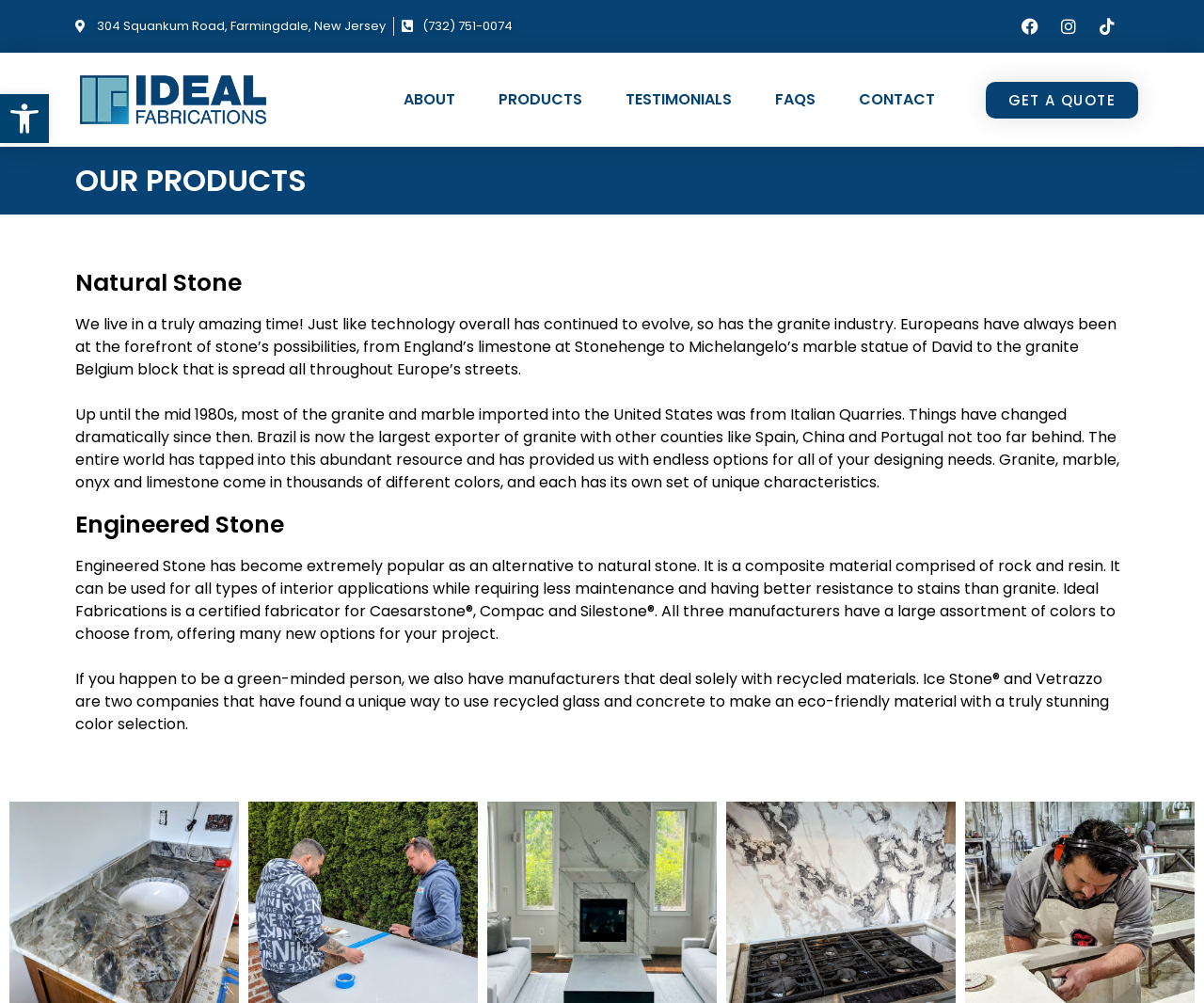What type of stone is mentioned as an alternative to natural stone?
Based on the visual content, answer with a single word or a brief phrase.

Engineered Stone